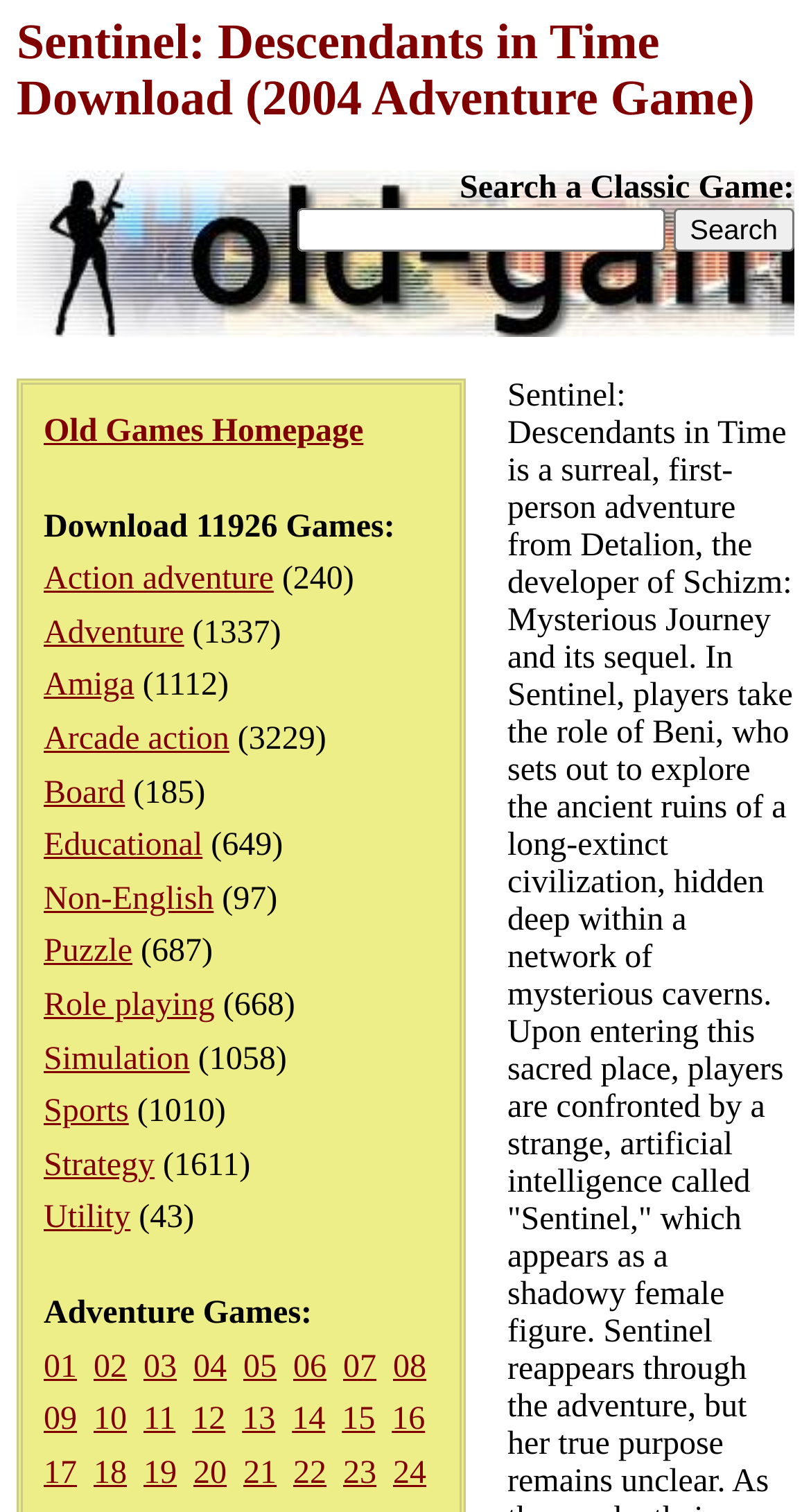Based on the provided description, "12", find the bounding box of the corresponding UI element in the screenshot.

[0.237, 0.927, 0.278, 0.951]